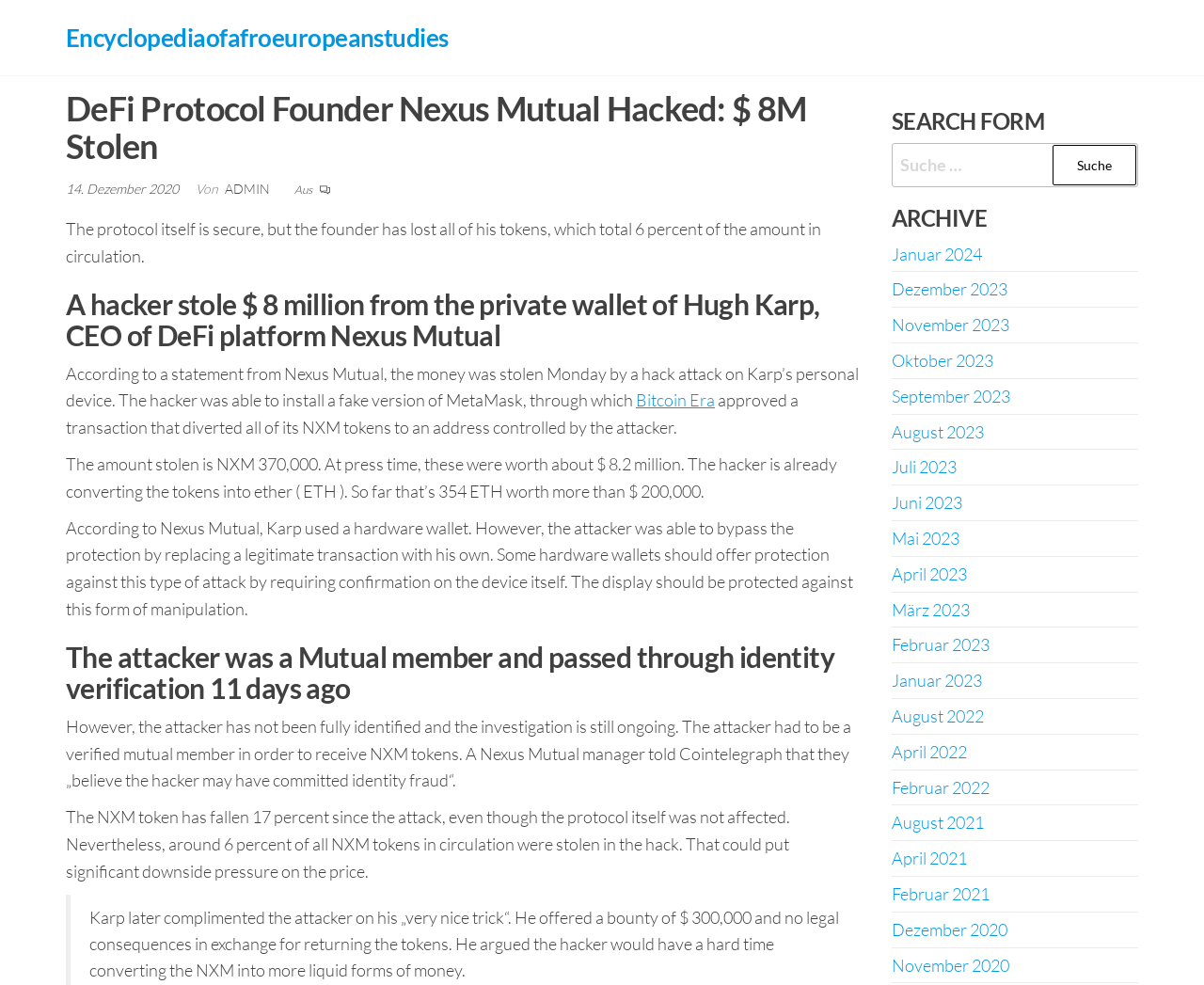Please specify the coordinates of the bounding box for the element that should be clicked to carry out this instruction: "Click on the link to Bitcoin Era". The coordinates must be four float numbers between 0 and 1, formatted as [left, top, right, bottom].

[0.528, 0.396, 0.594, 0.417]